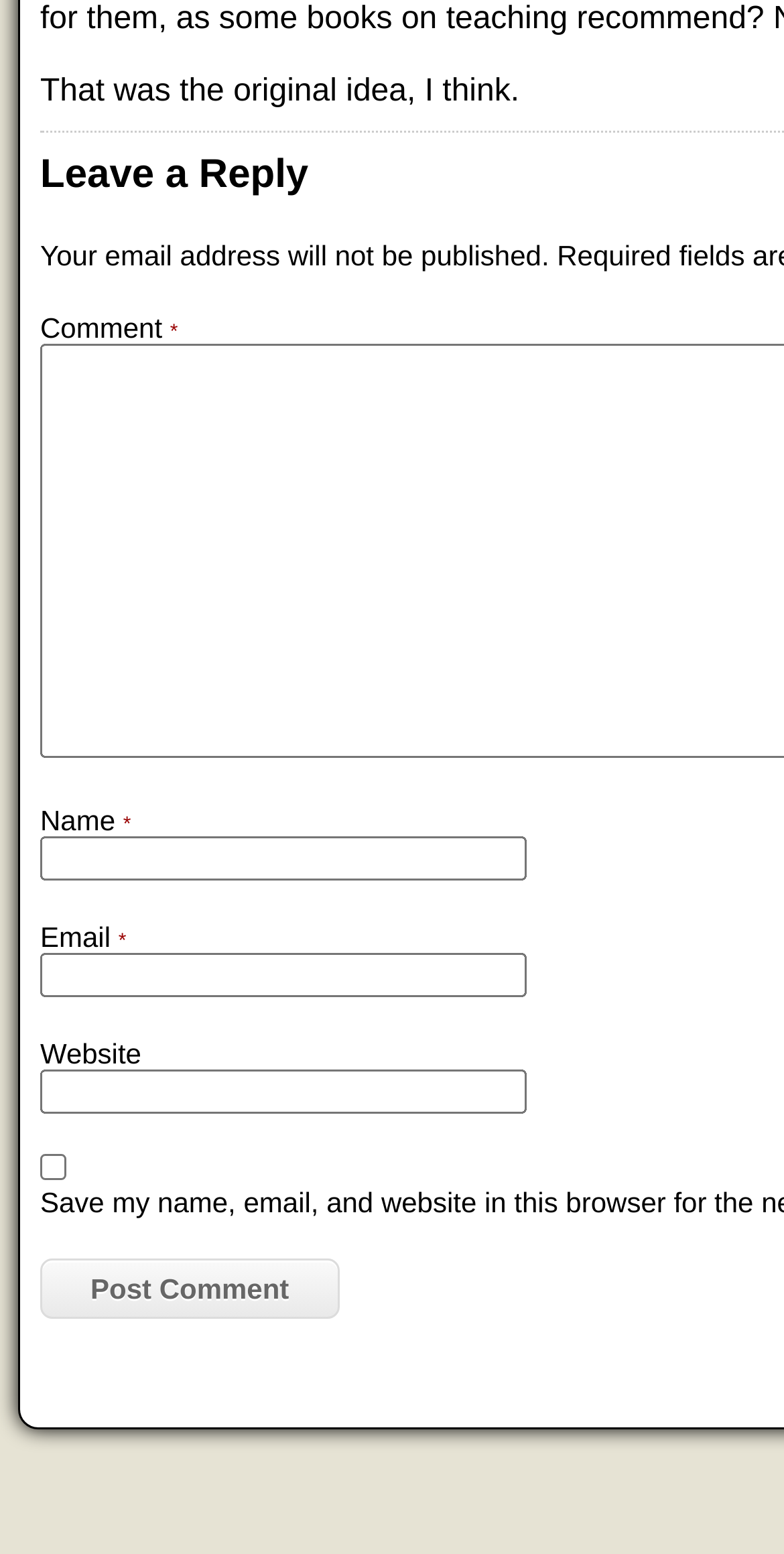What is the purpose of the checkbox?
Using the visual information, respond with a single word or phrase.

Save comment info